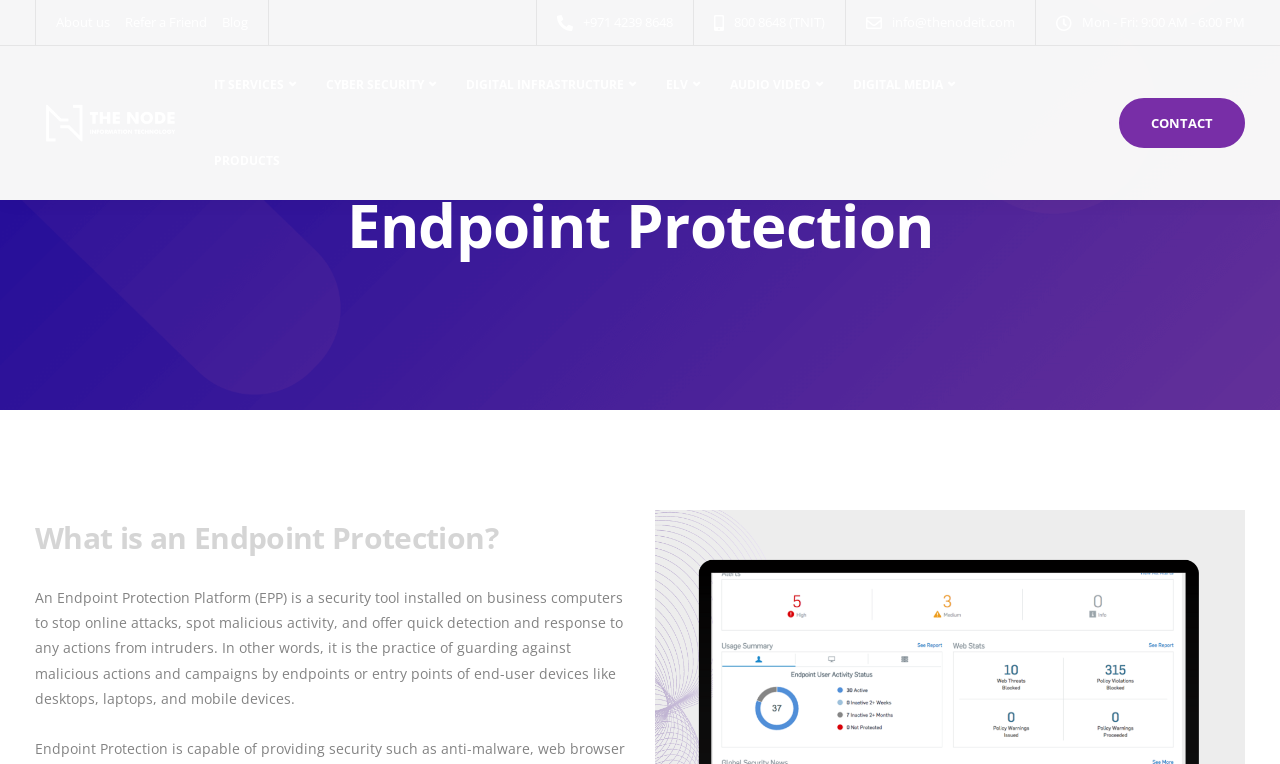Find the bounding box coordinates for the element that must be clicked to complete the instruction: "Click on About us". The coordinates should be four float numbers between 0 and 1, indicated as [left, top, right, bottom].

[0.044, 0.017, 0.086, 0.041]